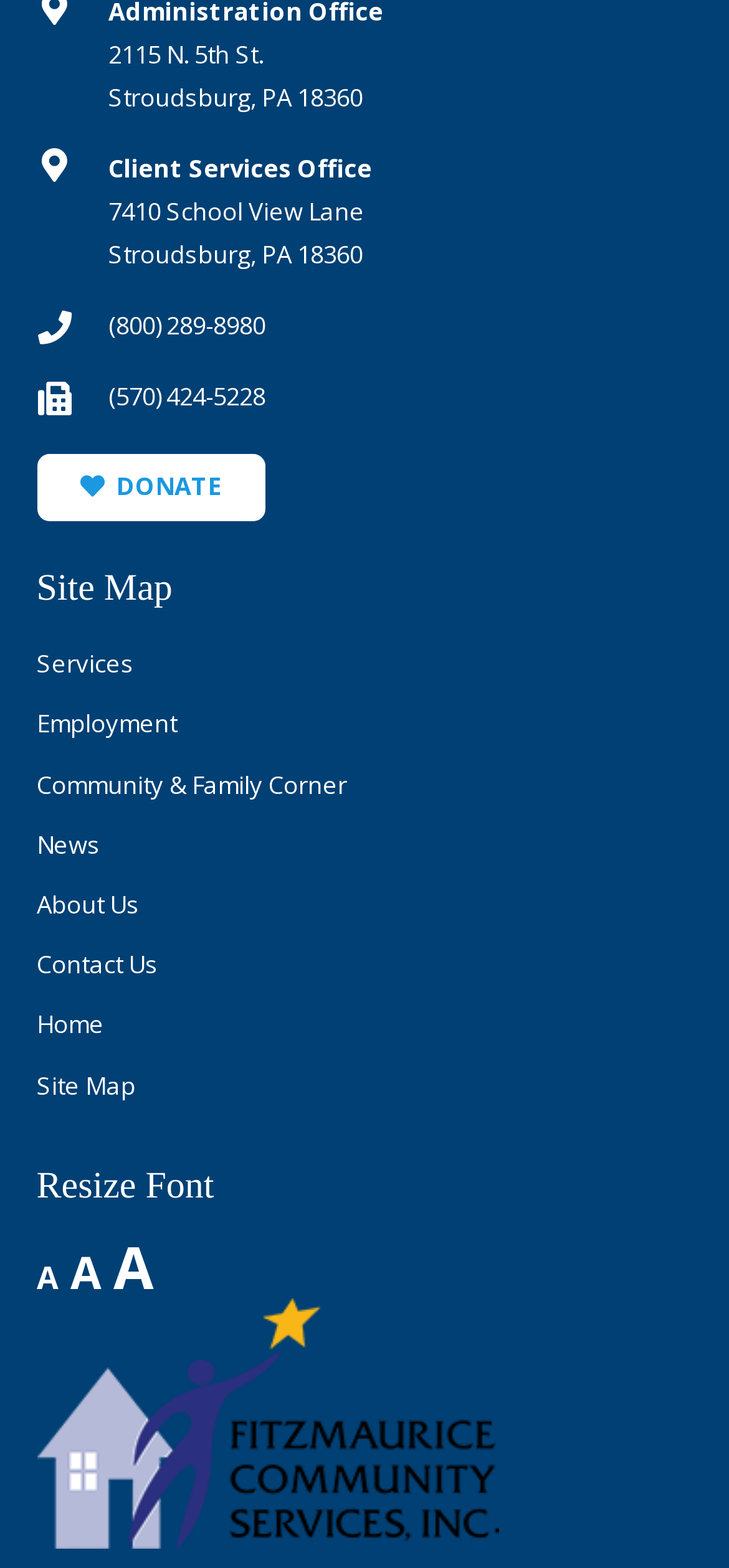Predict the bounding box coordinates of the UI element that matches this description: "Services". The coordinates should be in the format [left, top, right, bottom] with each value between 0 and 1.

[0.05, 0.413, 0.183, 0.434]